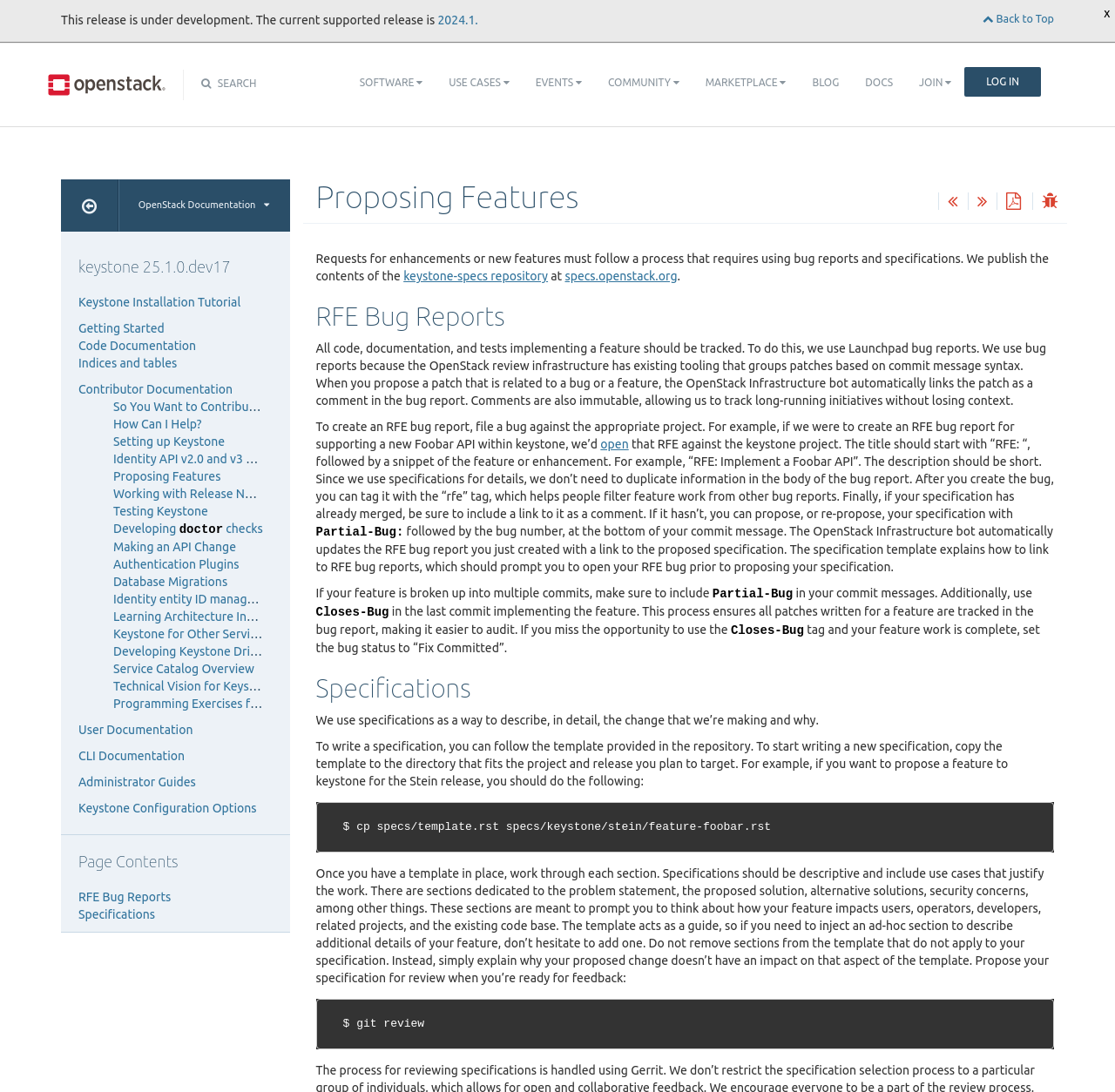What should the title of an RFE bug report start with?
Provide a one-word or short-phrase answer based on the image.

RFE: